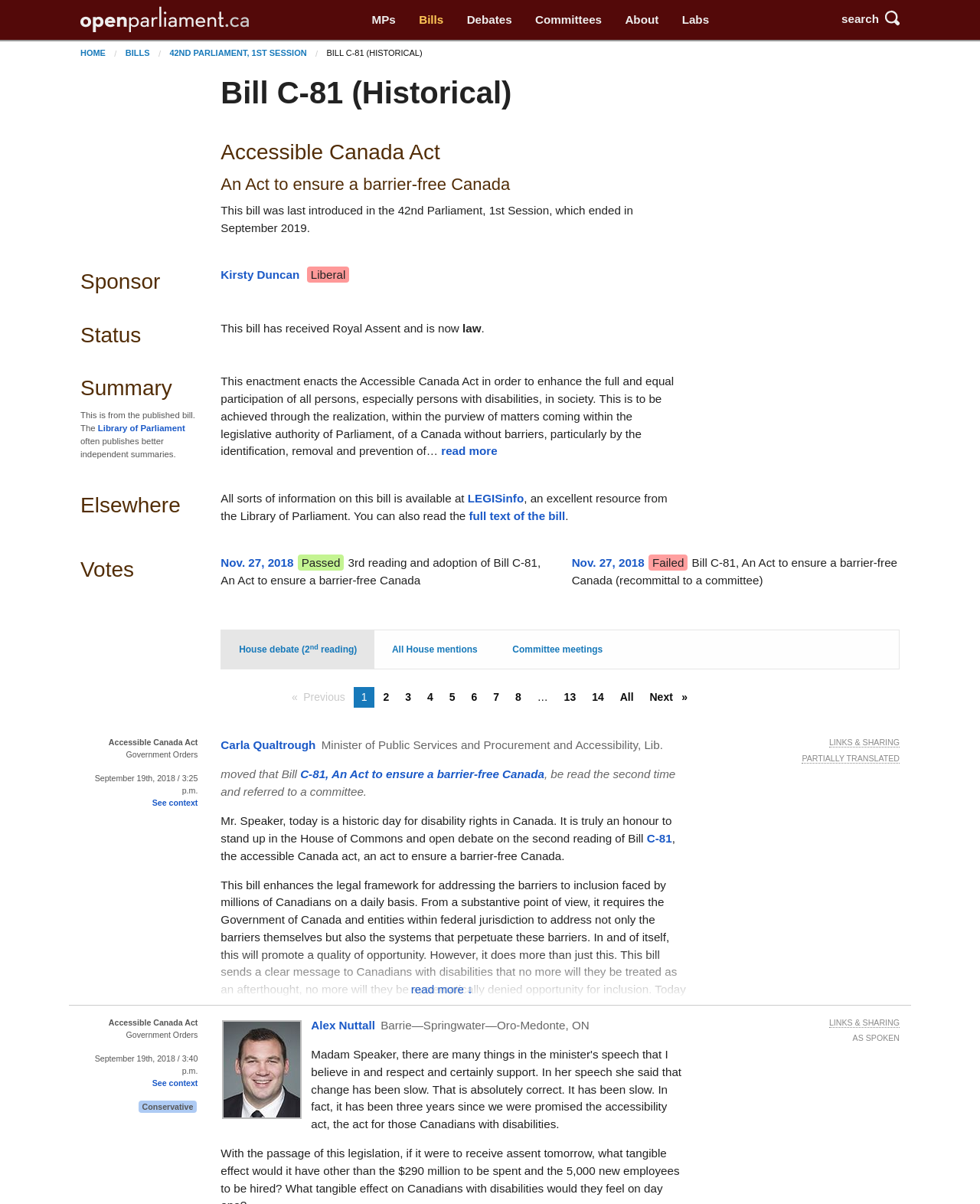Pinpoint the bounding box coordinates of the element that must be clicked to accomplish the following instruction: "read more about the bill". The coordinates should be in the format of four float numbers between 0 and 1, i.e., [left, top, right, bottom].

[0.45, 0.369, 0.508, 0.38]